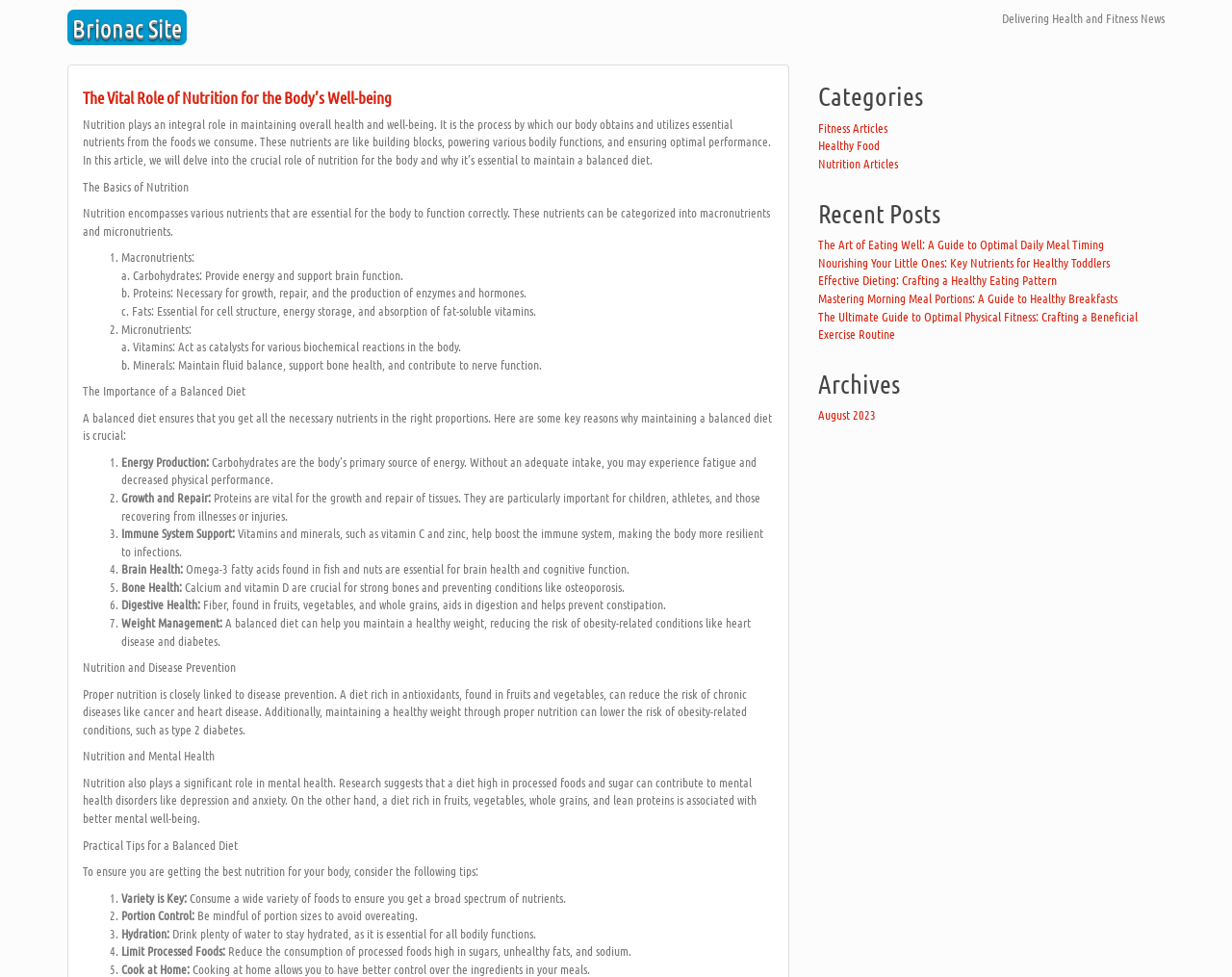What is the importance of omega-3 fatty acids?
Look at the screenshot and provide an in-depth answer.

According to the article, omega-3 fatty acids found in fish and nuts are essential for brain health and cognitive function. This information can be found in the section 'The Importance of a Balanced Diet'.